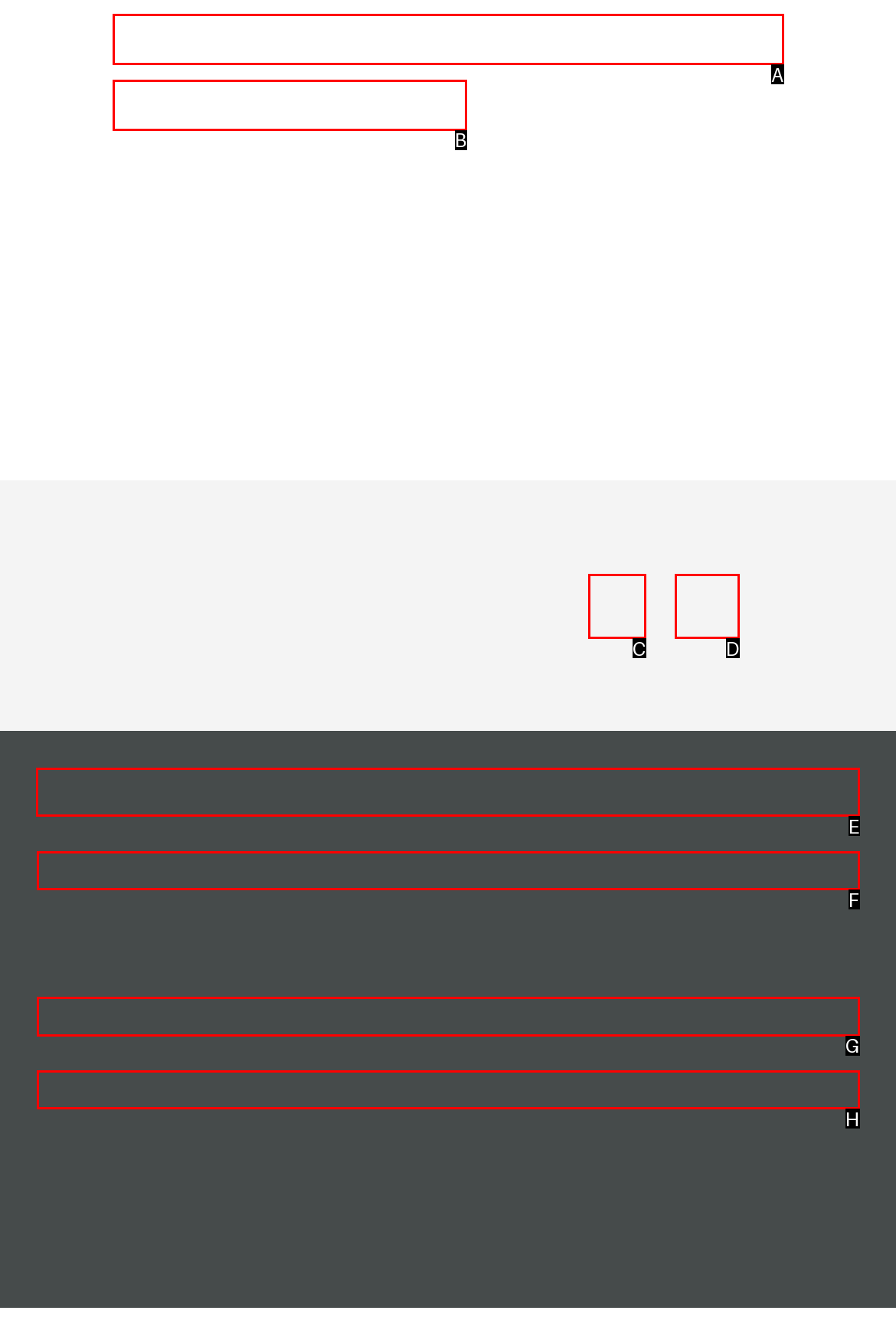Determine the correct UI element to click for this instruction: Go to Praxity. Respond with the letter of the chosen element.

E